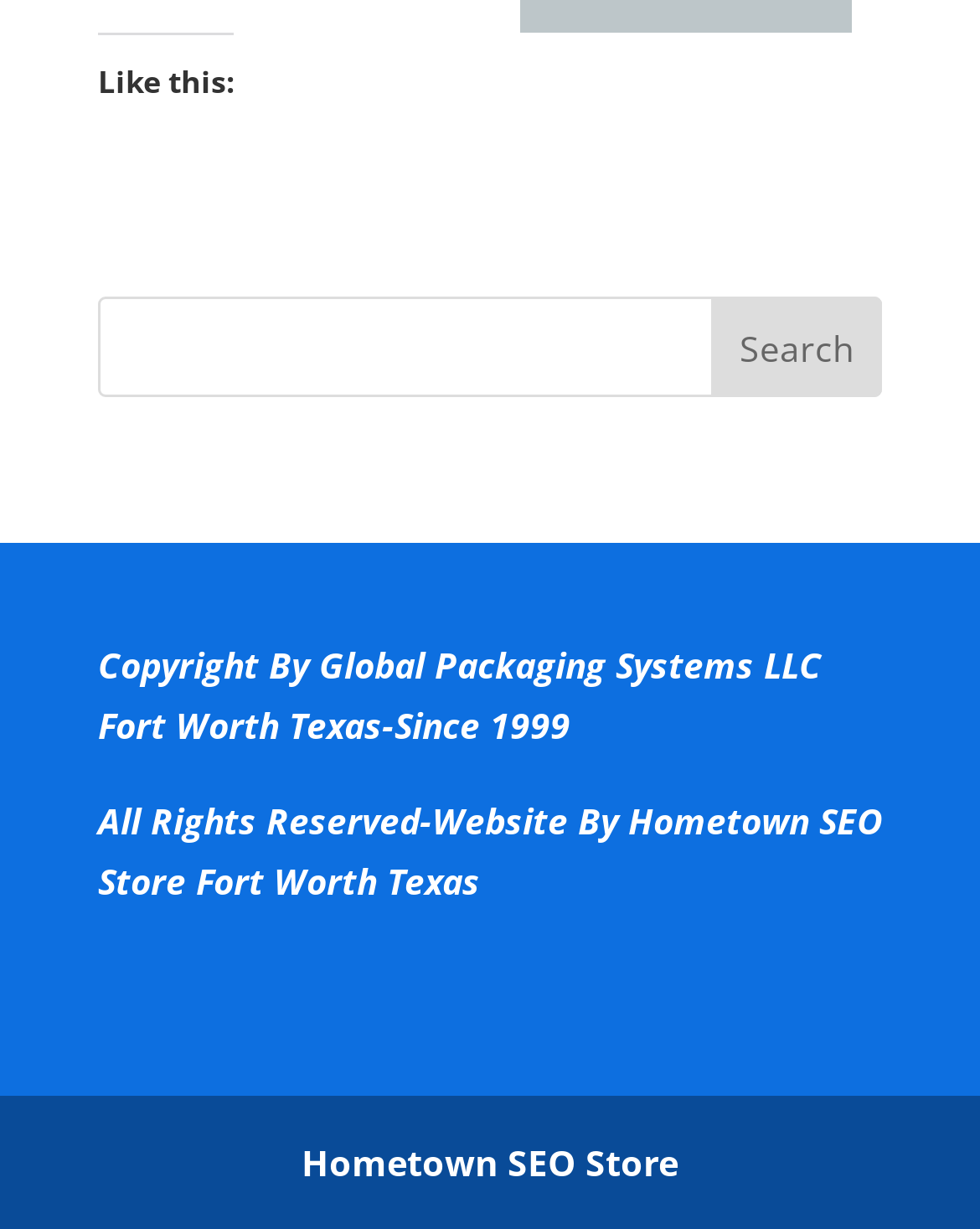By analyzing the image, answer the following question with a detailed response: Who designed the website?

The link at the bottom of the webpage with a bounding box of [0.308, 0.926, 0.692, 0.965] has the text 'Hometown SEO Store', indicating that they are the designers of the website.